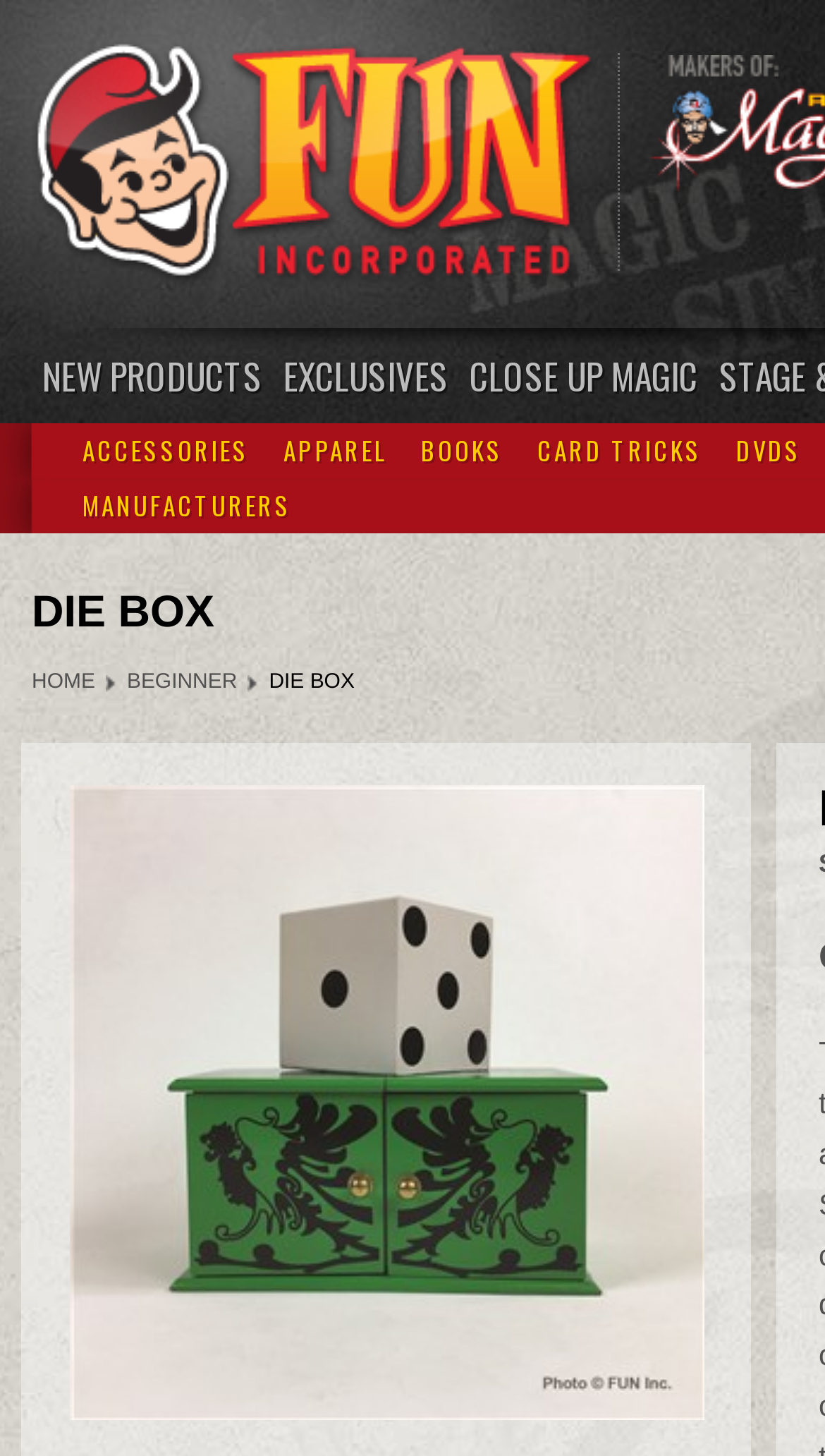Using the element description: "Close Up Magic", determine the bounding box coordinates. The coordinates should be in the format [left, top, right, bottom], with values between 0 and 1.

[0.556, 0.225, 0.859, 0.291]